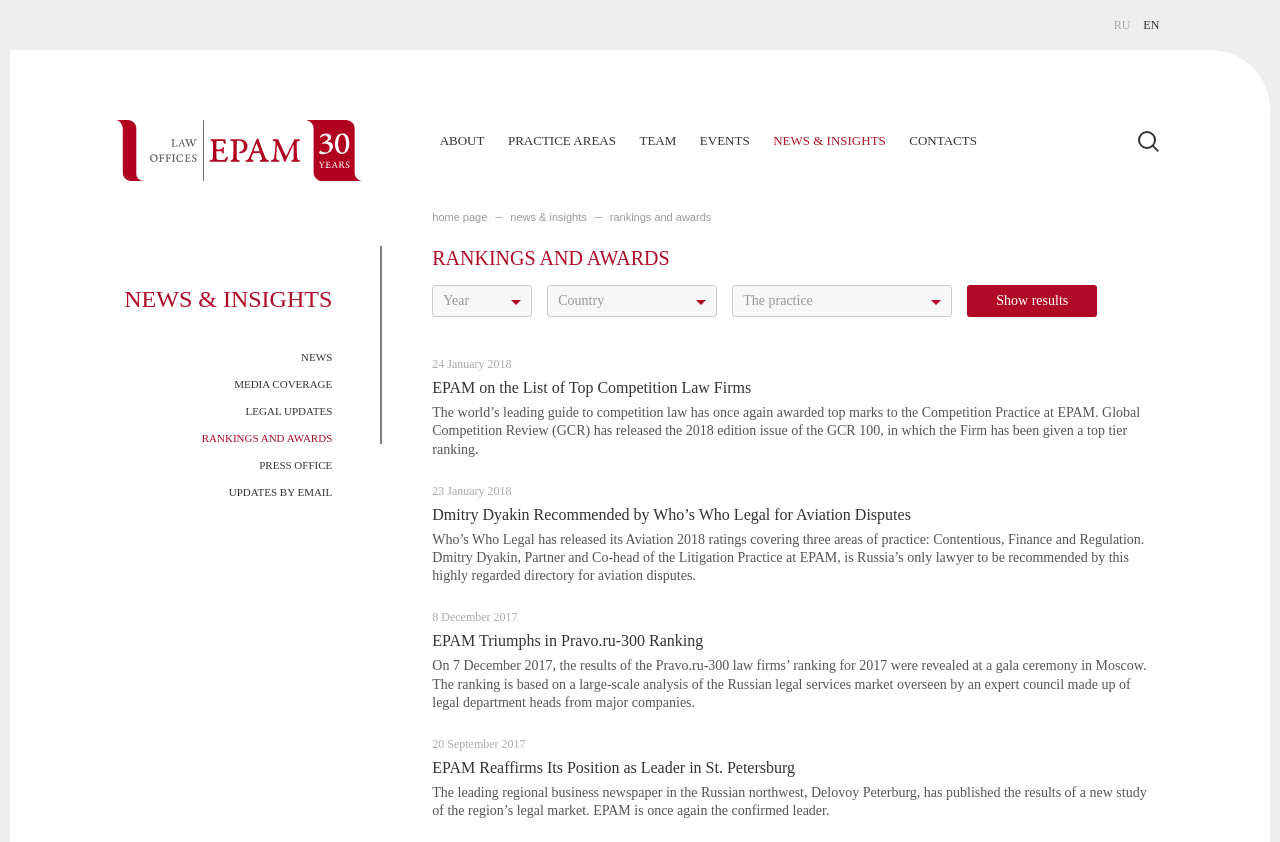Provide the bounding box coordinates of the area you need to click to execute the following instruction: "Switch to Russian language".

[0.87, 0.021, 0.883, 0.038]